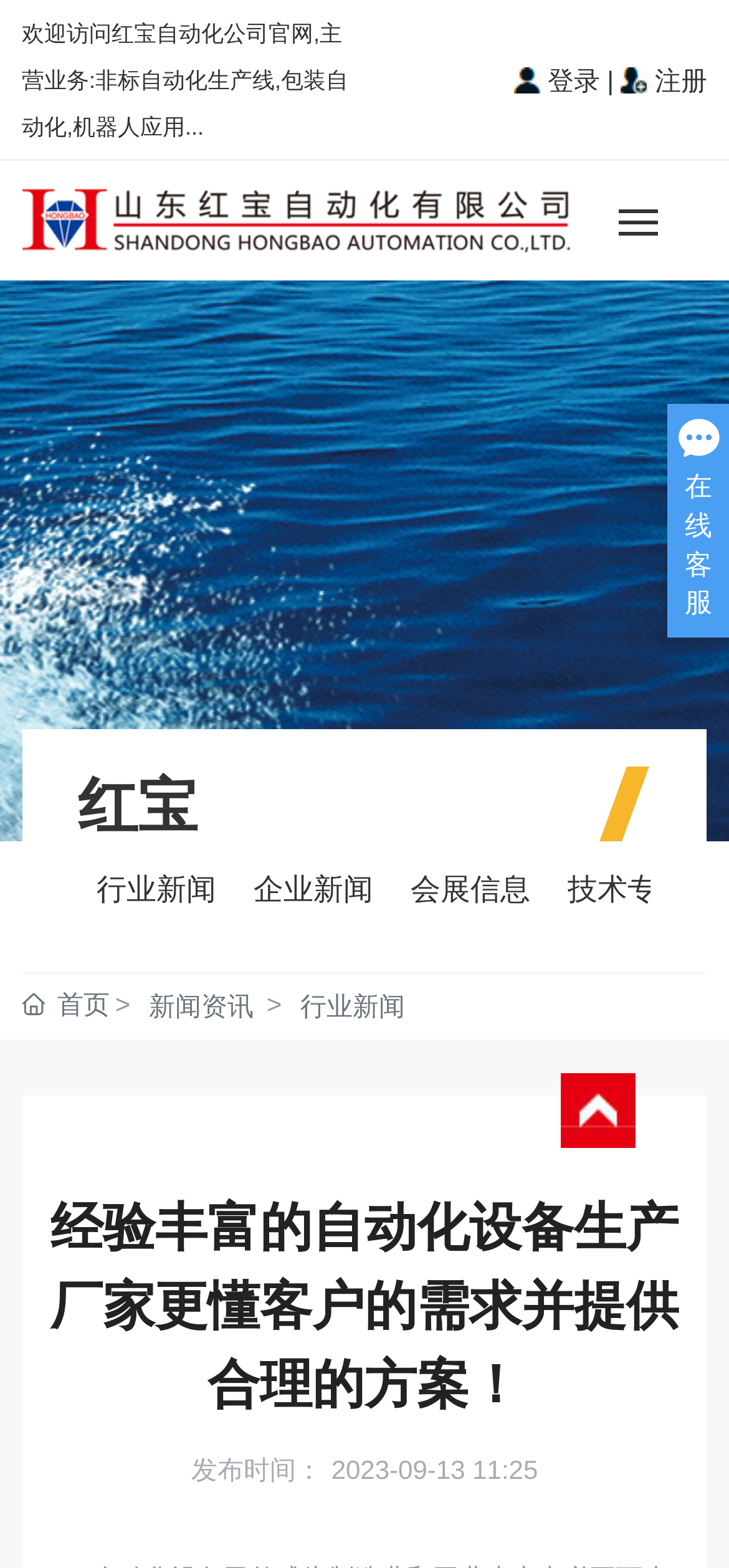Determine the bounding box coordinates of the clickable region to follow the instruction: "go to login page".

[0.705, 0.041, 0.833, 0.06]